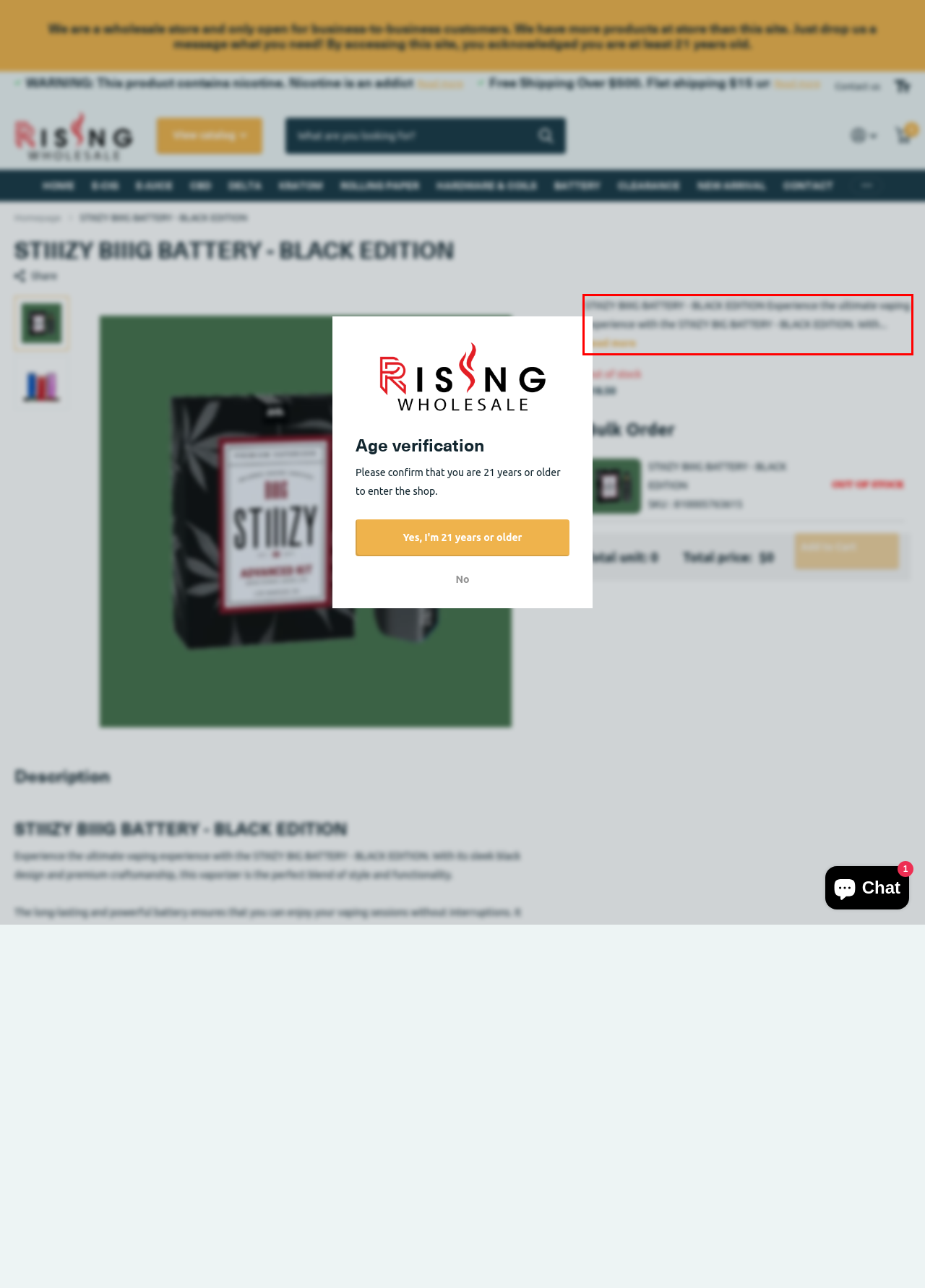From the given screenshot of a webpage, identify the red bounding box and extract the text content within it.

STIIIZY BIIIG BATTERY - BLACK EDITION Experience the ultimate vaping experience with the STIIIZY BIG BATTERY - BLACK EDITION. With... Read more